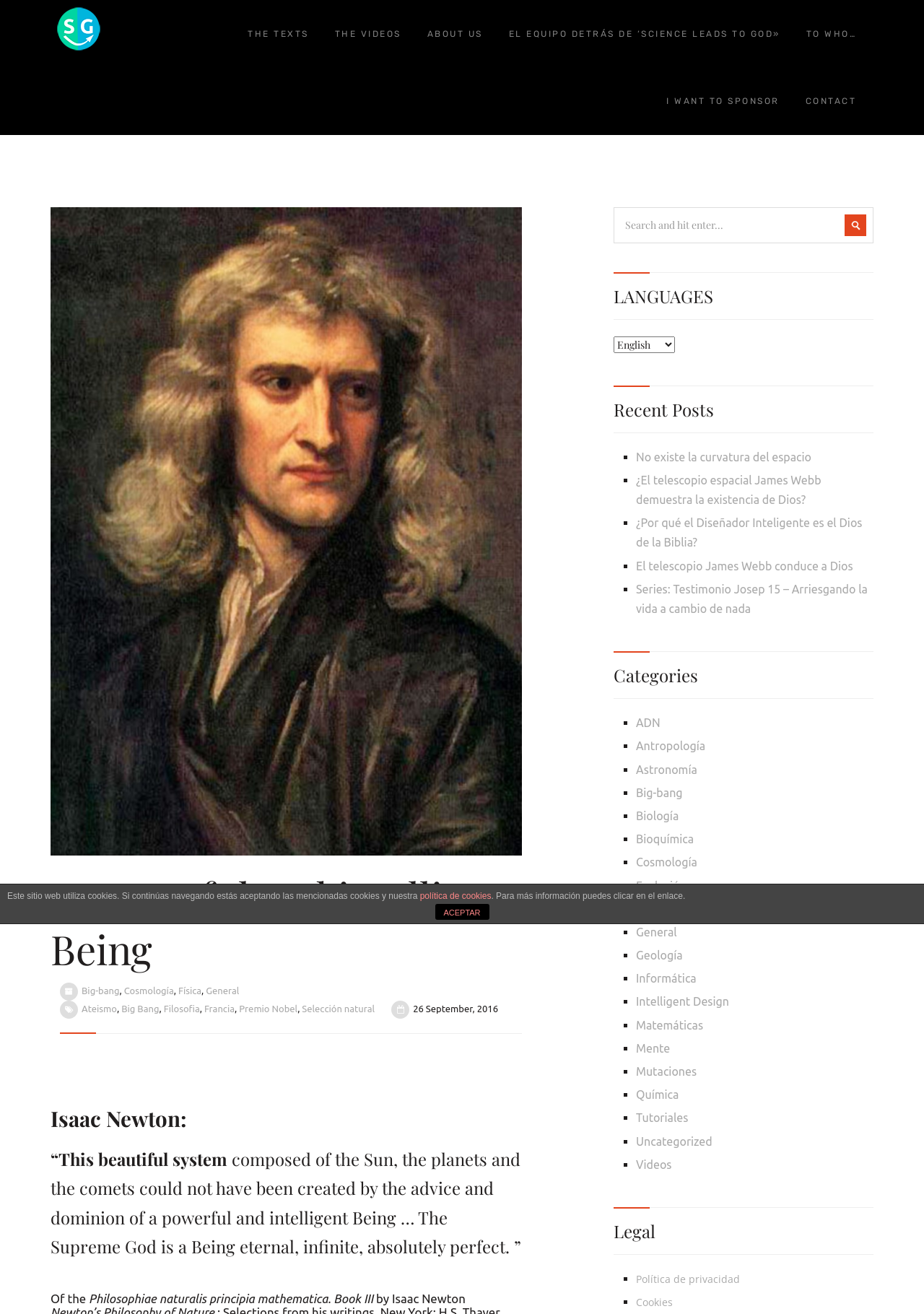Specify the bounding box coordinates of the area to click in order to execute this command: 'Click the logo'. The coordinates should consist of four float numbers ranging from 0 to 1, and should be formatted as [left, top, right, bottom].

[0.062, 0.0, 0.206, 0.044]